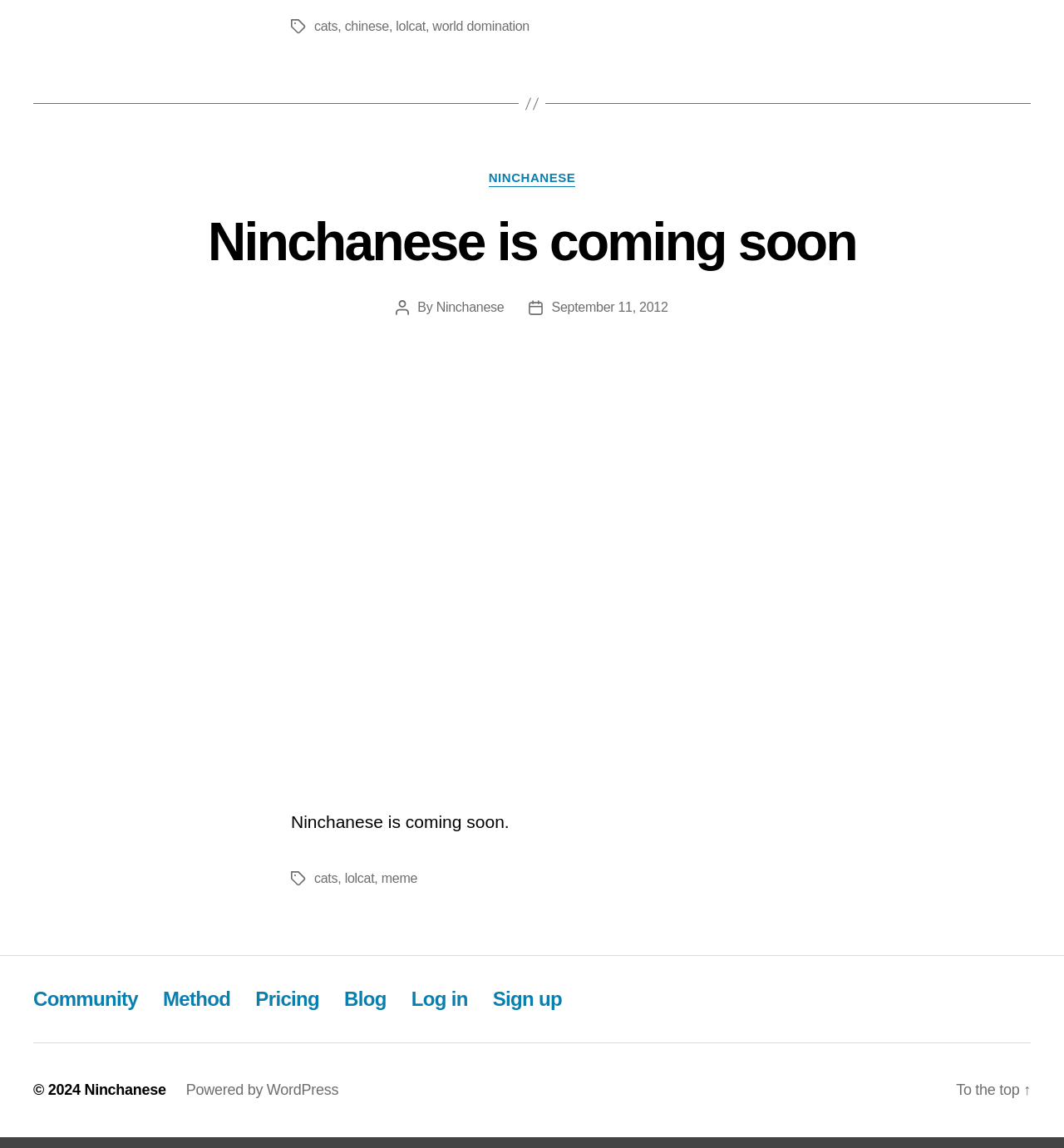What is the post author's name?
Please provide an in-depth and detailed response to the question.

I found the post author's name by looking at the 'Post author' section, which is located below the 'Categories' header. The text 'By' is followed by a link to 'Ninchanese', which indicates that Ninchanese is the post author.